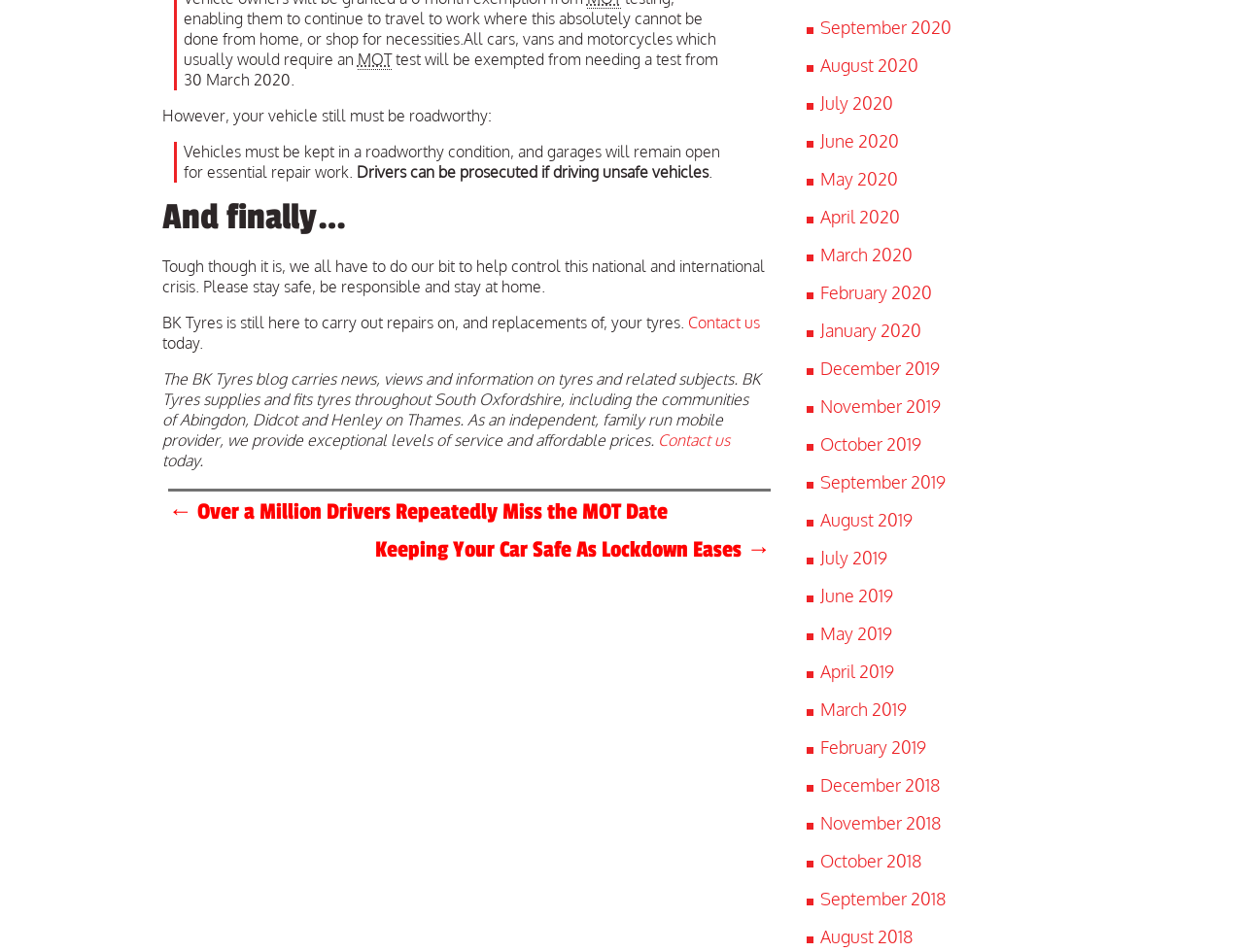Kindly determine the bounding box coordinates for the clickable area to achieve the given instruction: "Get in touch with BK Tyres".

[0.529, 0.452, 0.587, 0.472]